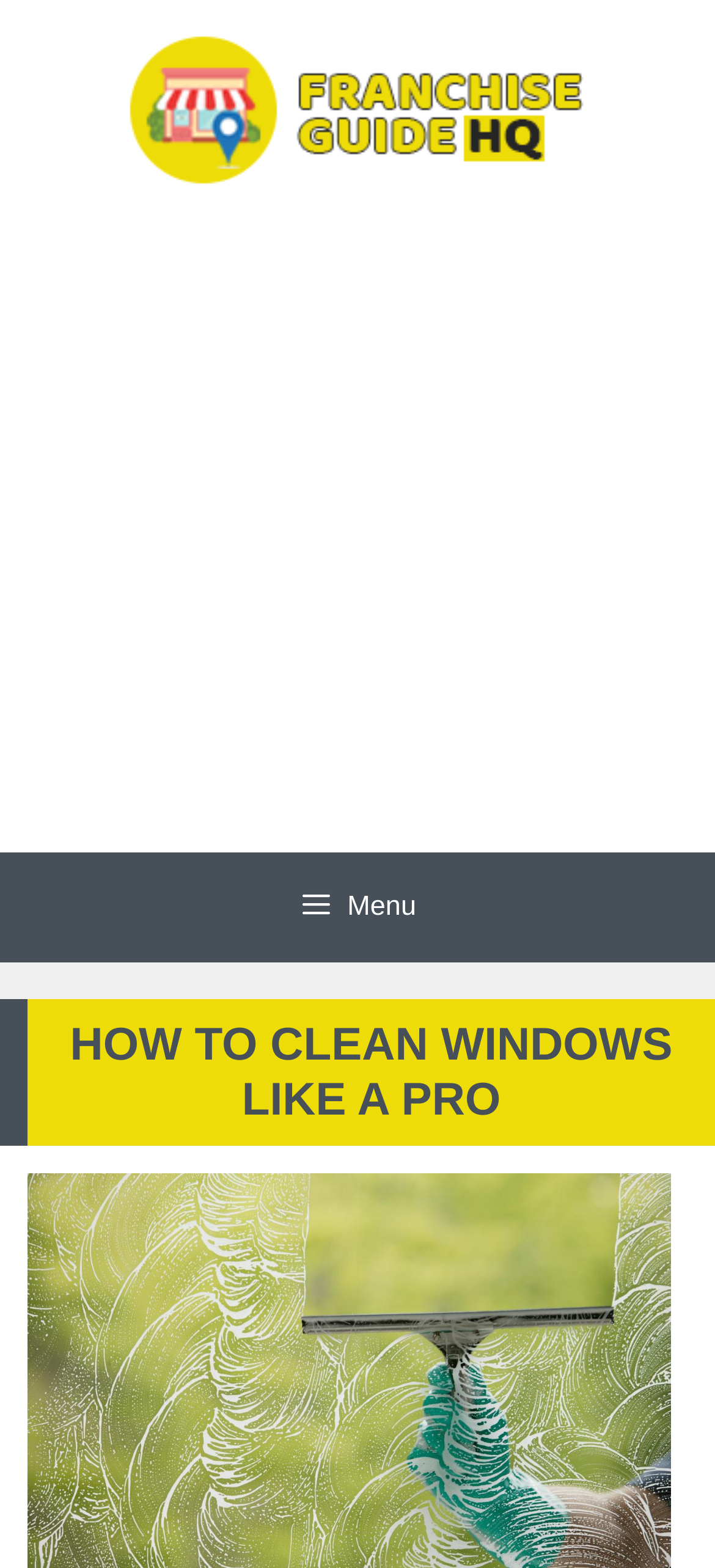Extract the heading text from the webpage.

HOW TO CLEAN WINDOWS LIKE A PRO